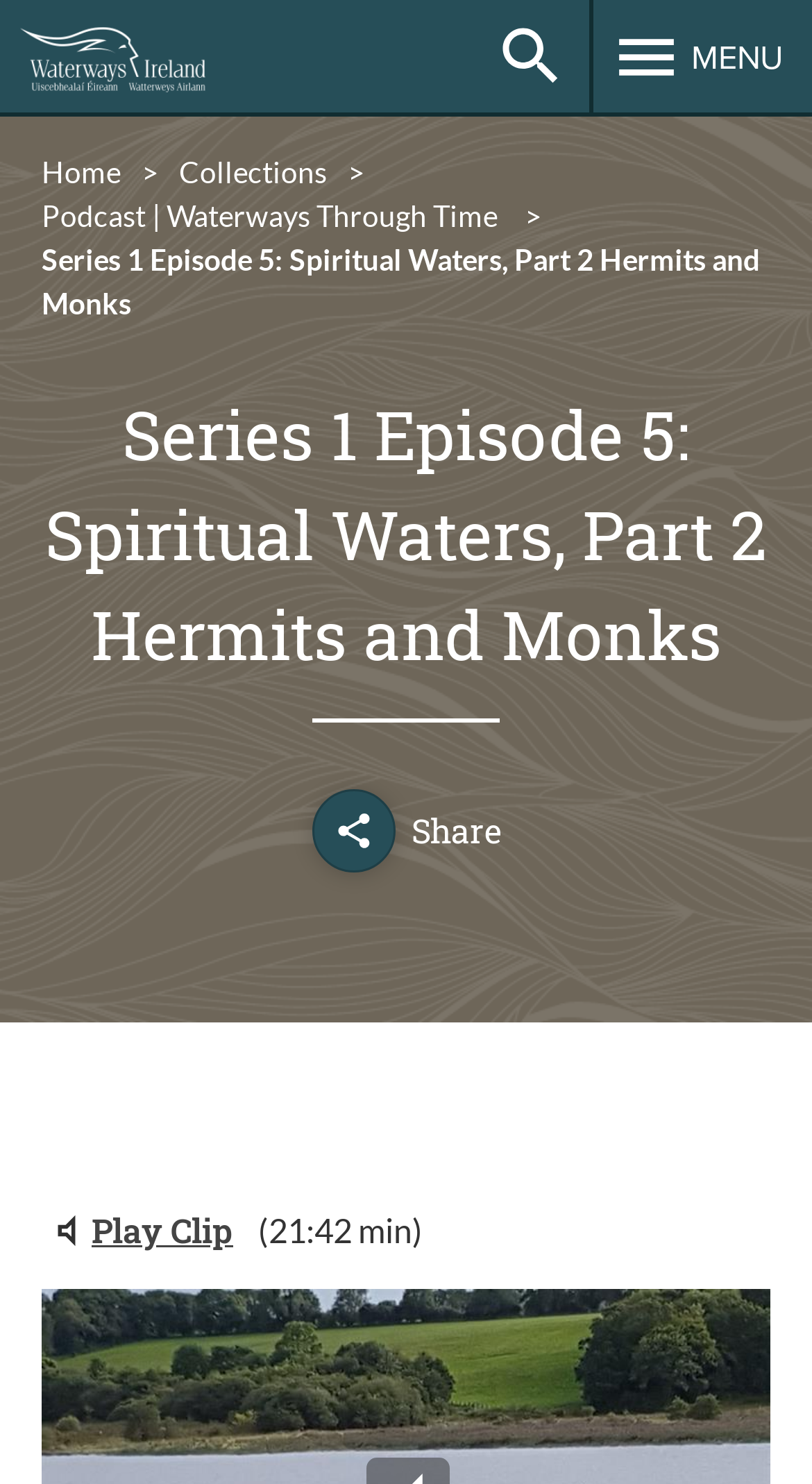What is the text on the right side of the top navigation menu?
Provide a thorough and detailed answer to the question.

I found the answer by looking at the top navigation menu, where it says 'MENU' on the right side.